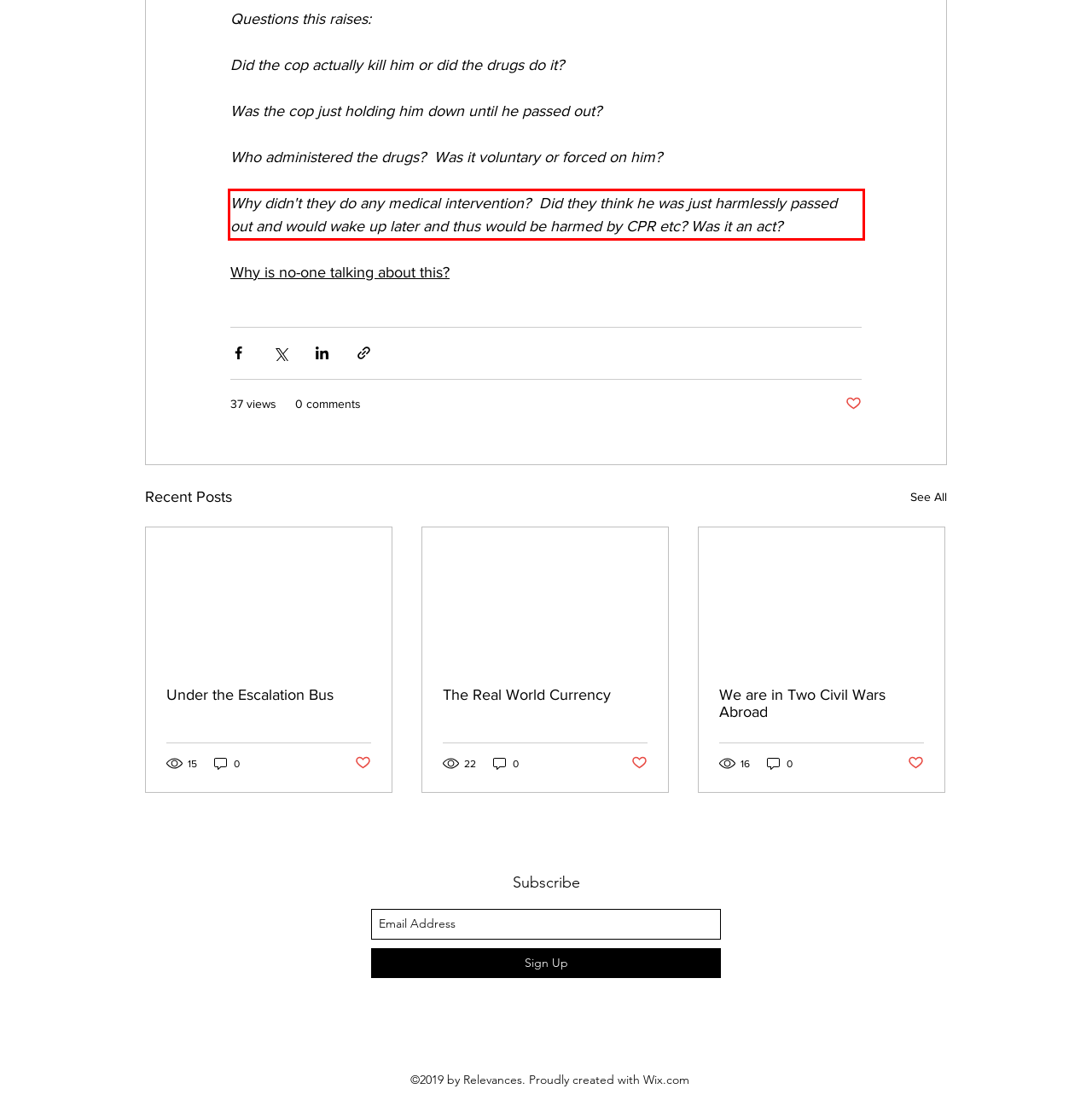In the screenshot of the webpage, find the red bounding box and perform OCR to obtain the text content restricted within this red bounding box.

Why didn't they do any medical intervention? Did they think he was just harmlessly passed out and would wake up later and thus would be harmed by CPR etc? Was it an act?